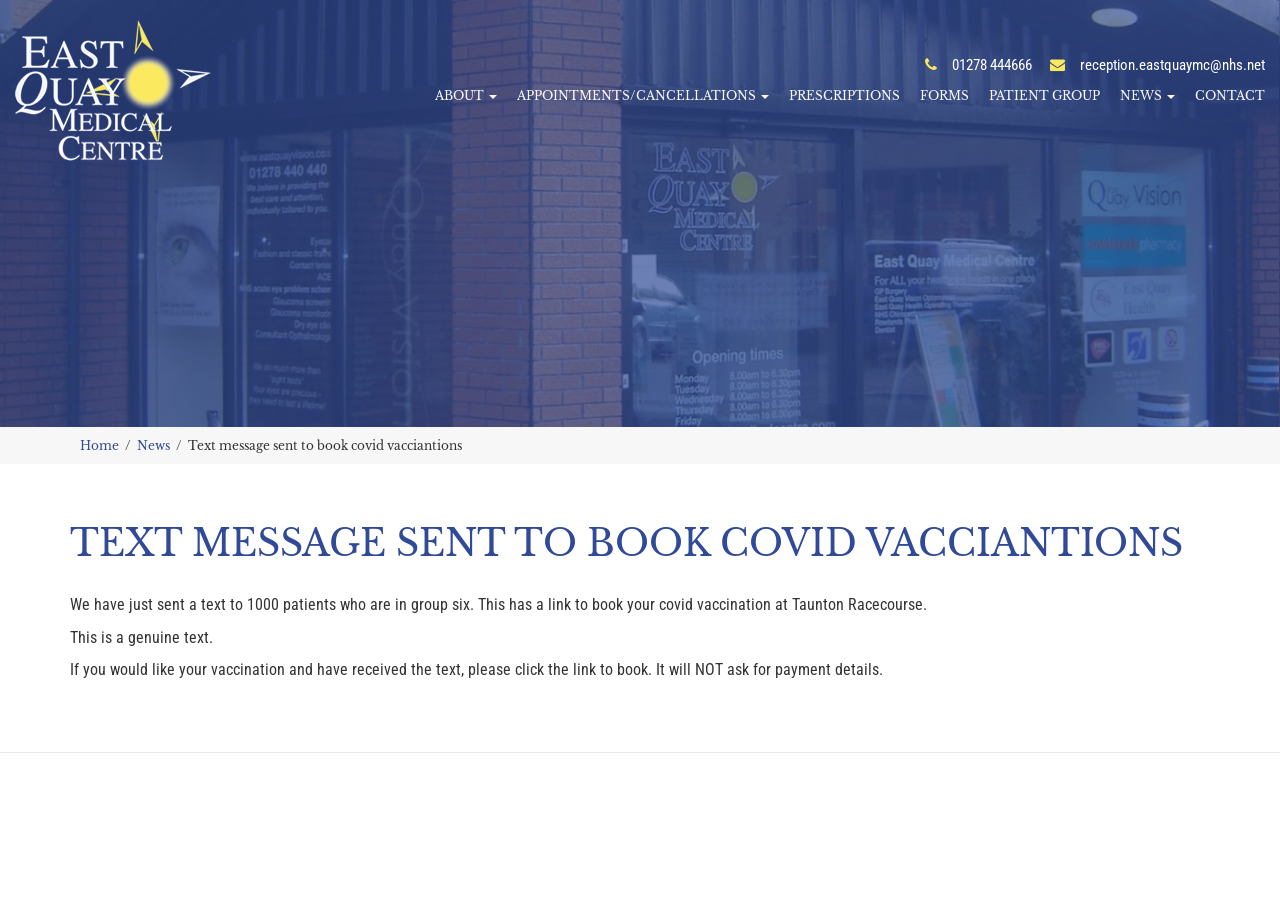How many links are in the navigation menu?
Answer with a single word or phrase by referring to the visual content.

2